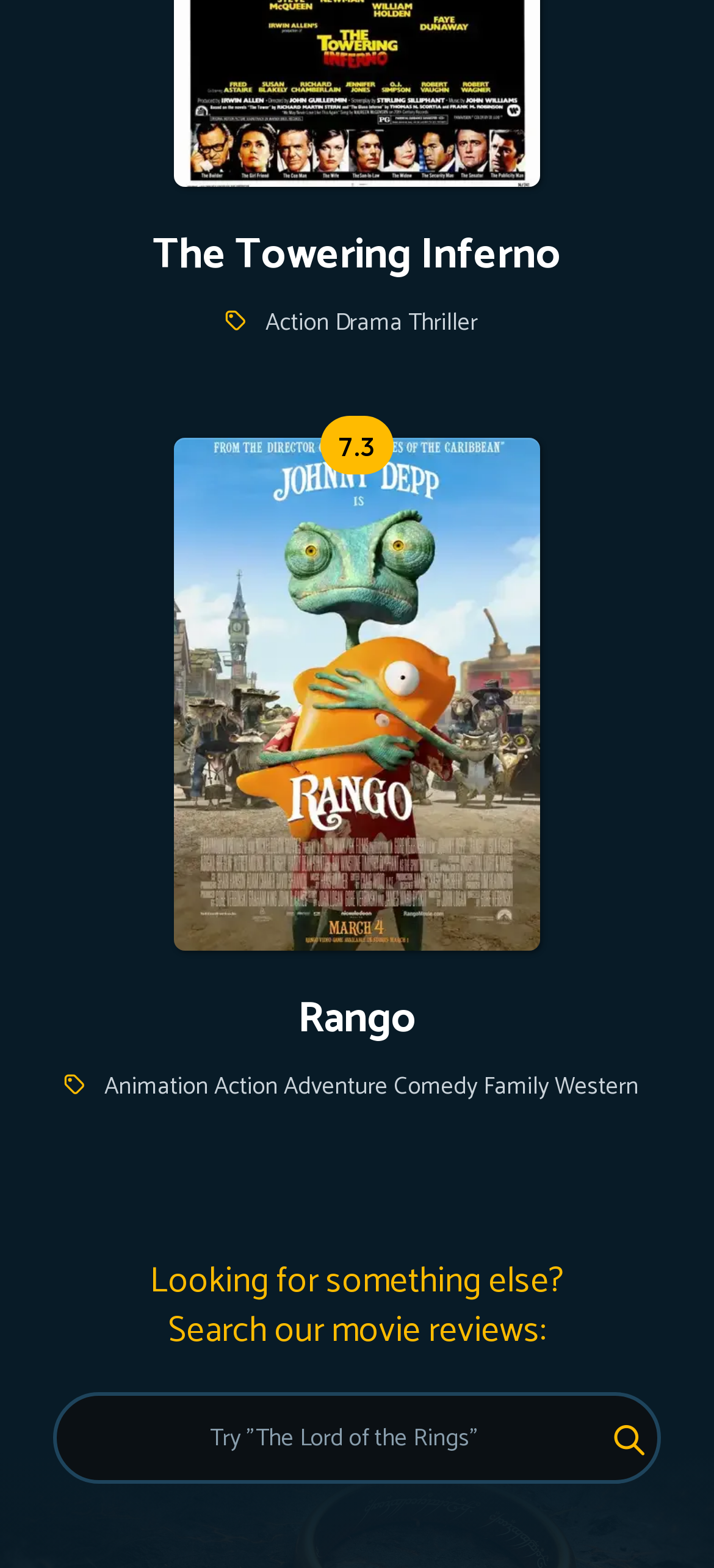Please pinpoint the bounding box coordinates for the region I should click to adhere to this instruction: "View movie review of The Towering Inferno".

[0.051, 0.142, 0.949, 0.183]